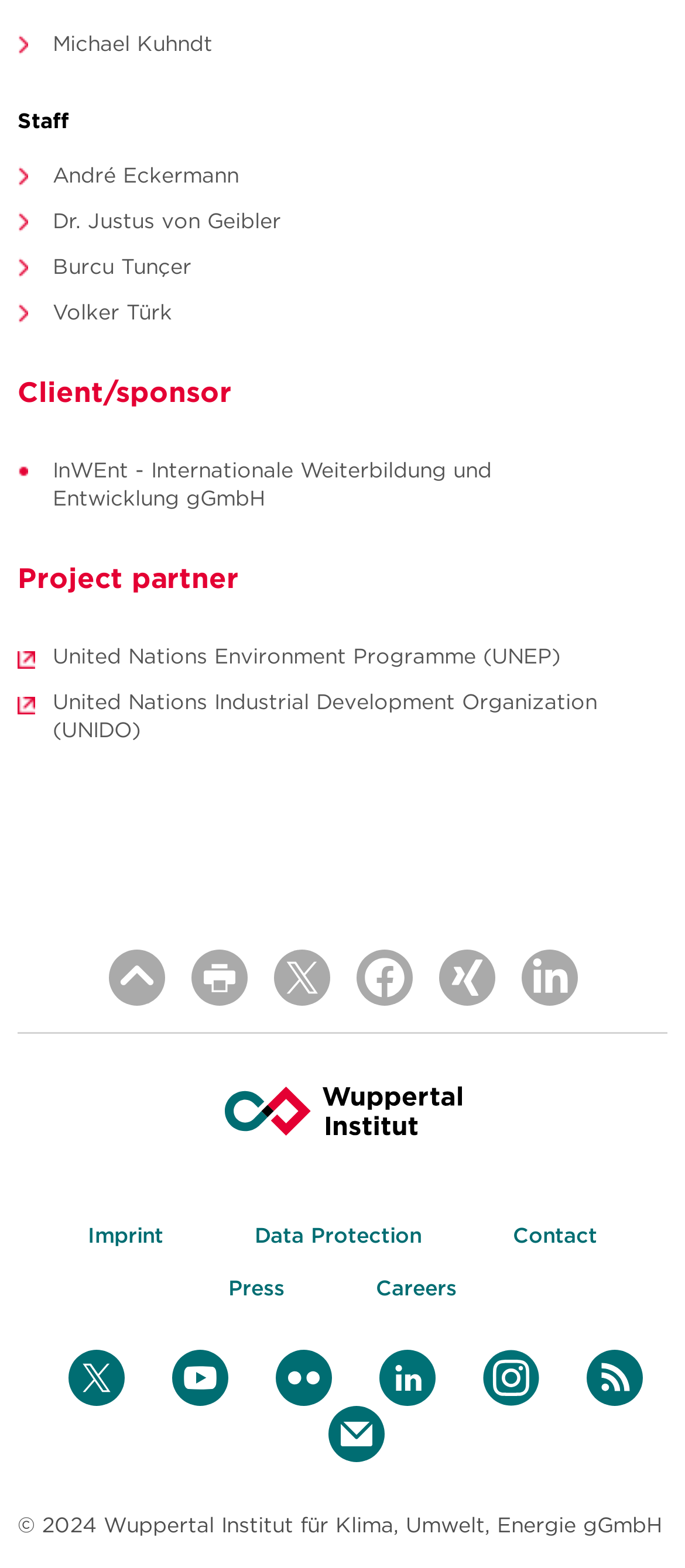Can you find the bounding box coordinates for the element to click on to achieve the instruction: "Visit Michael Kuhndt's page"?

[0.026, 0.019, 0.872, 0.037]